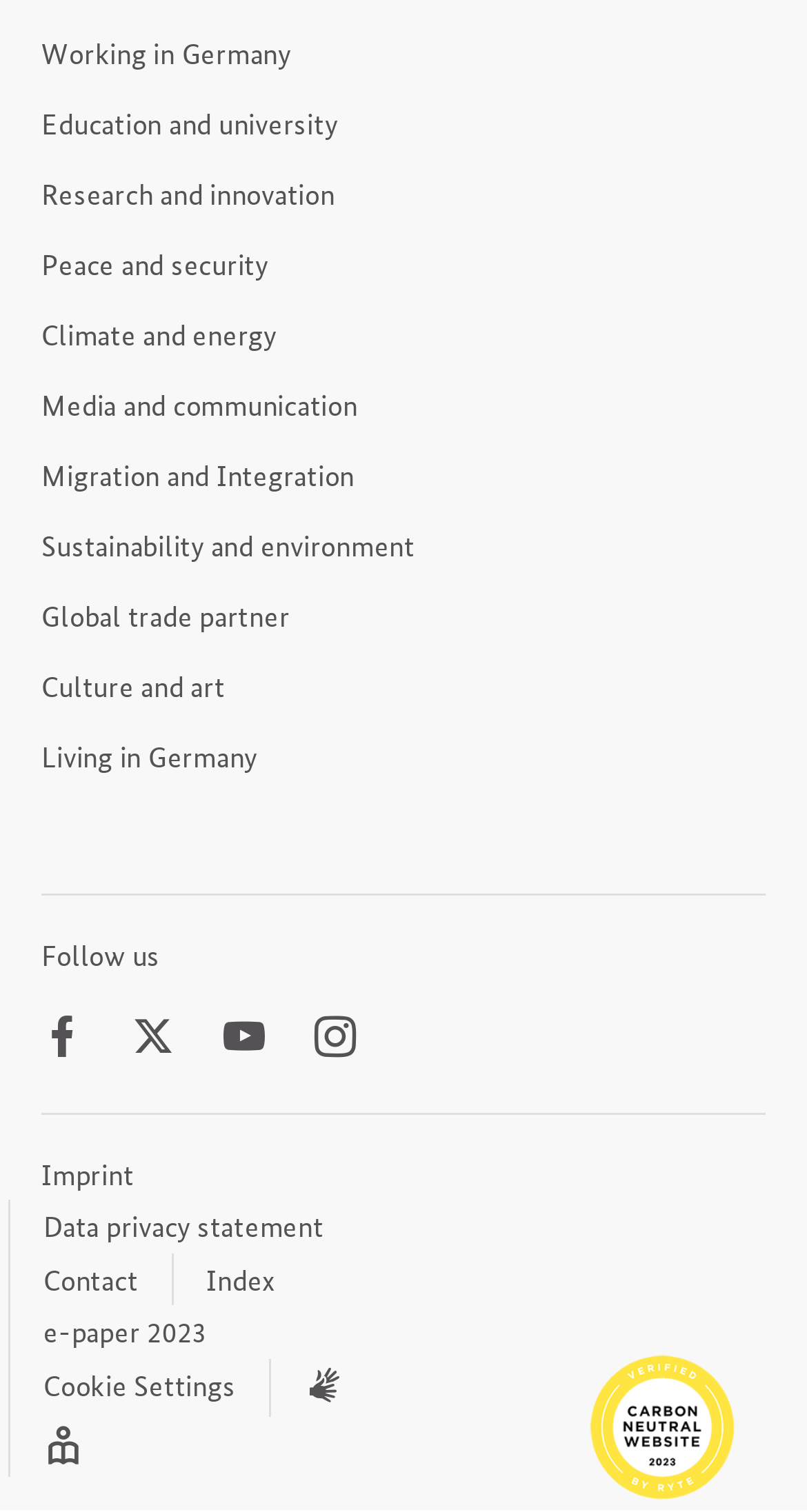Please identify the bounding box coordinates of the element that needs to be clicked to execute the following command: "Click on 'Working in Germany'". Provide the bounding box using four float numbers between 0 and 1, formatted as [left, top, right, bottom].

[0.052, 0.021, 0.36, 0.048]